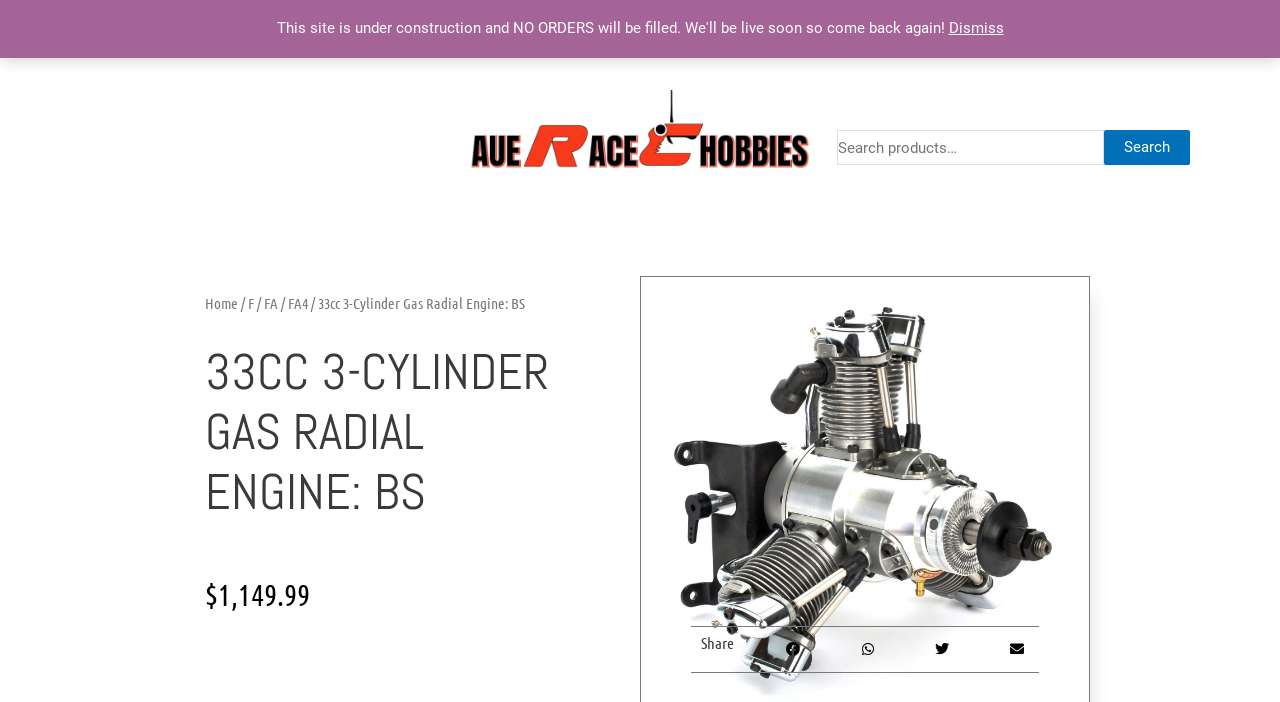Based on the image, please elaborate on the answer to the following question:
What is the purpose of the 'Dismiss' button?

I found the 'Dismiss' button by looking at its position and text. It is likely that this button is used to close a notification or a popup window, allowing the user to dismiss it and continue browsing the webpage.